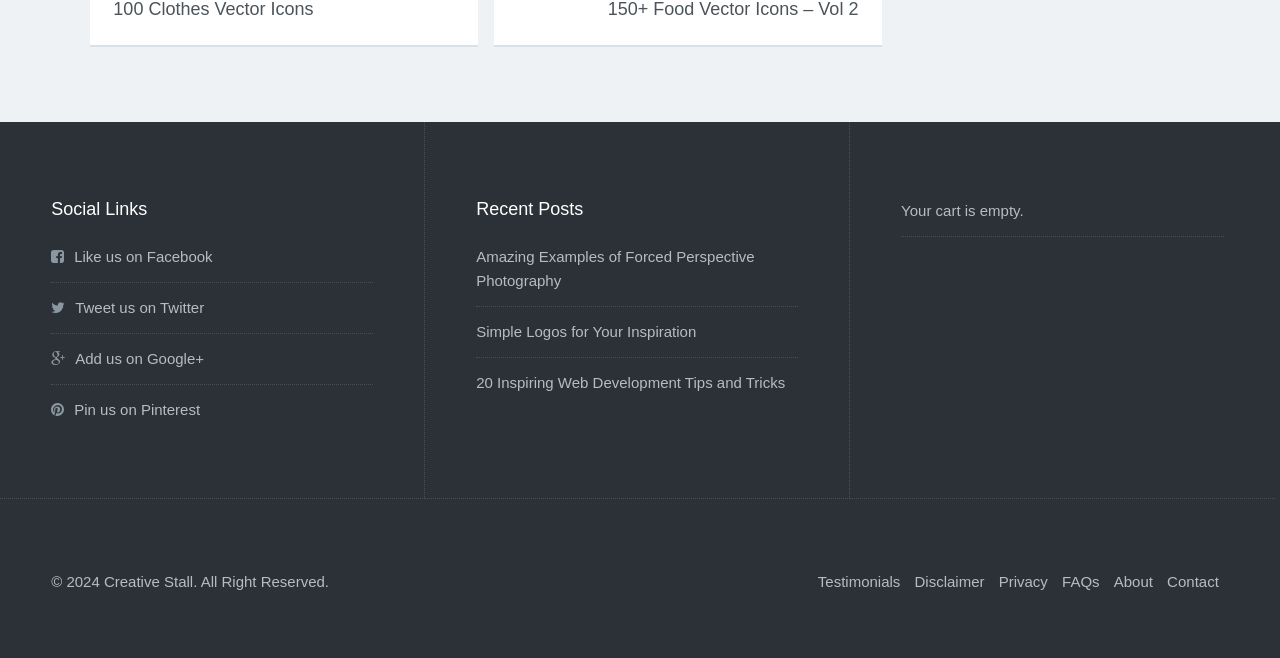Find the bounding box coordinates of the clickable area that will achieve the following instruction: "Like us on Facebook".

[0.04, 0.378, 0.166, 0.403]